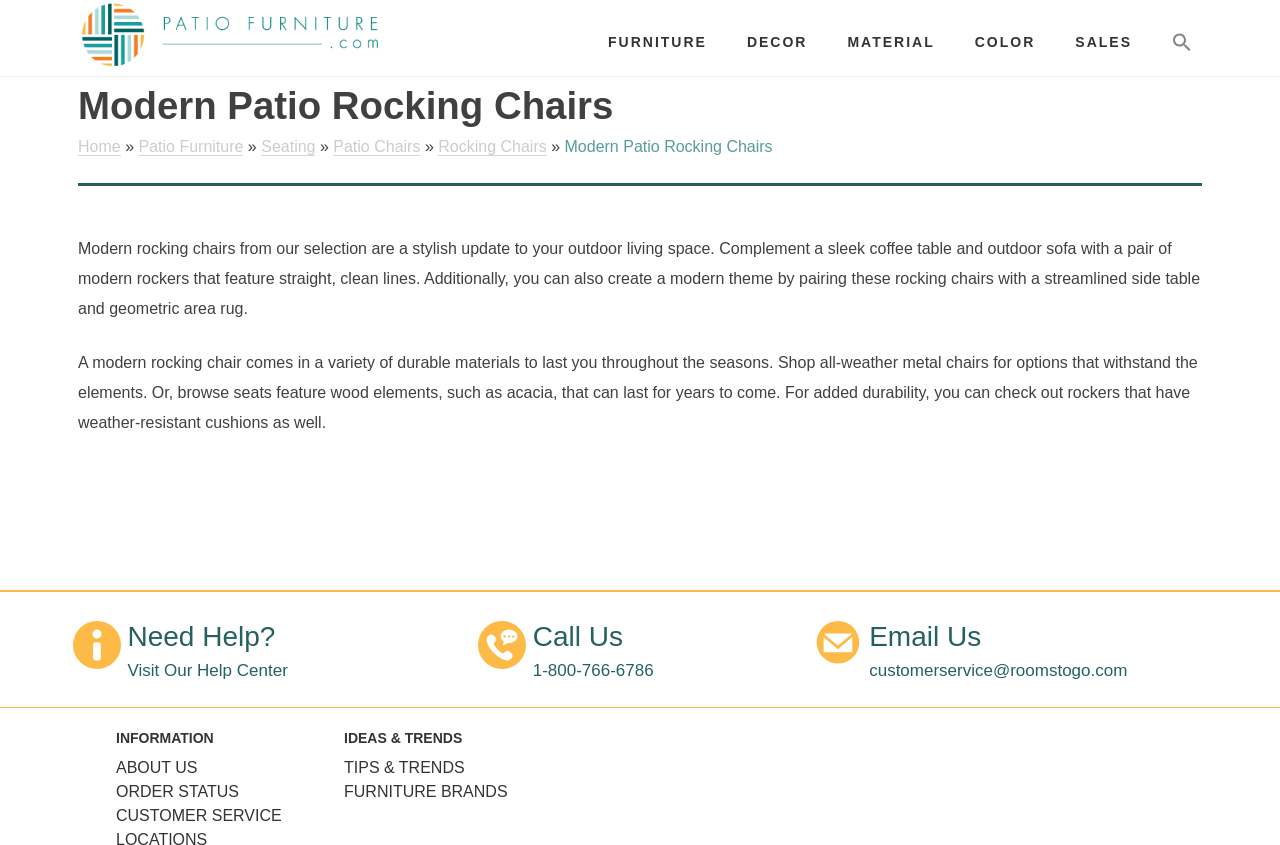Answer briefly with one word or phrase:
How can I contact the customer service?

Call, email, or visit help center